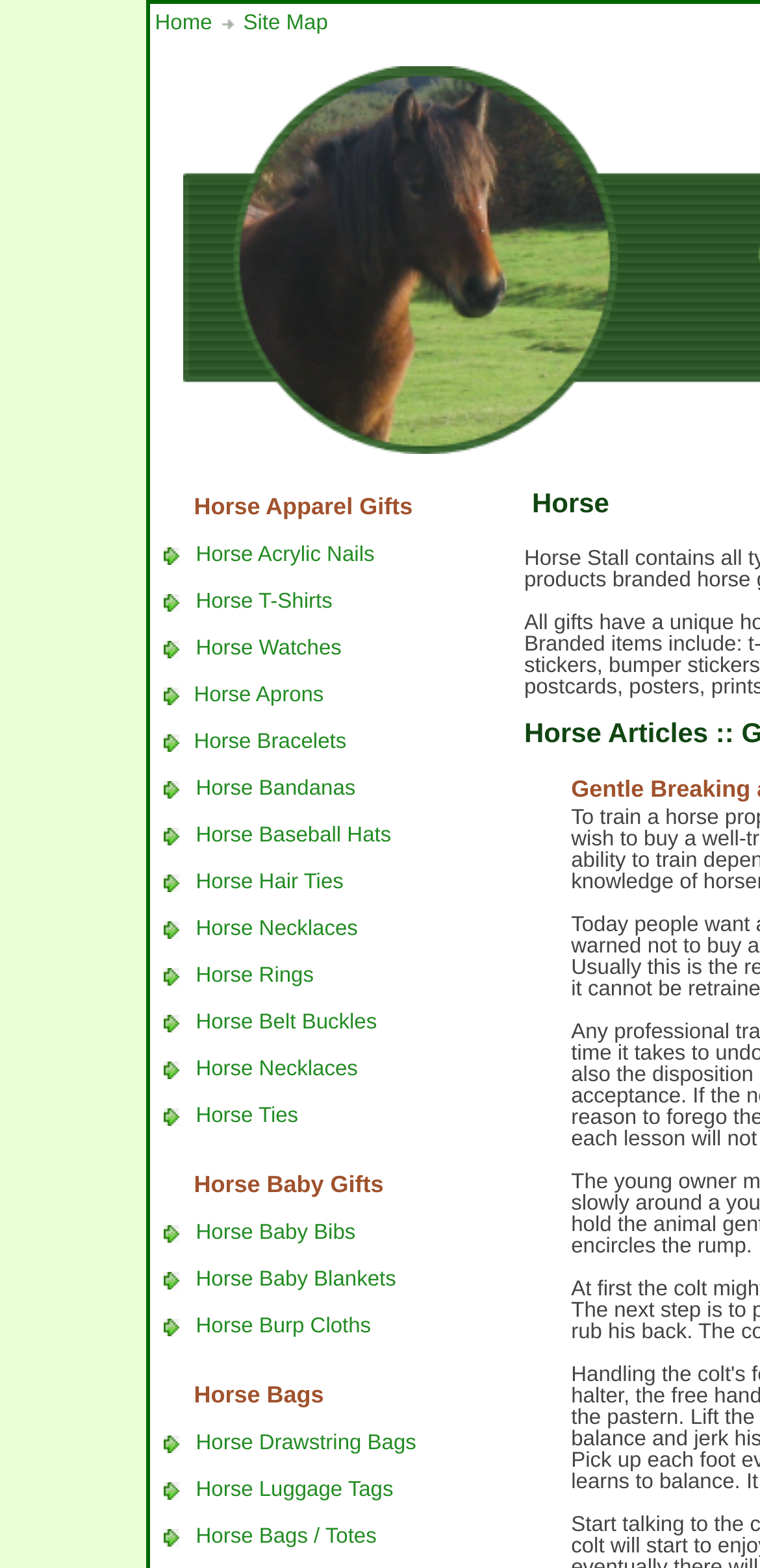Offer an extensive depiction of the webpage and its key elements.

The webpage is titled "Gentle Breaking a Horse" and has a prominent navigation bar at the top with links to "Home" and "Site Map". Below the navigation bar, there is a table with multiple rows, each containing an image and a link to a specific horse-related product category.

The table has 12 rows, each with a similar structure. On the left side of each row, there is a small image, and on the right side, there is a link to a product category, such as "Horse Apparel Gifts", "Horse Acrylic Nails", "Horse T-Shirts", and so on. The product categories are listed in a vertical column, with each category taking up a significant portion of the page.

The images on the left side of each row are small and appear to be icons or thumbnails representing the product categories. The links on the right side of each row have descriptive text, such as "Horse Watches" or "Horse Aprons", which suggests that they lead to pages with more information about those specific products.

The overall layout of the page is organized and easy to navigate, with a clear hierarchy of elements and a consistent design pattern throughout the table.